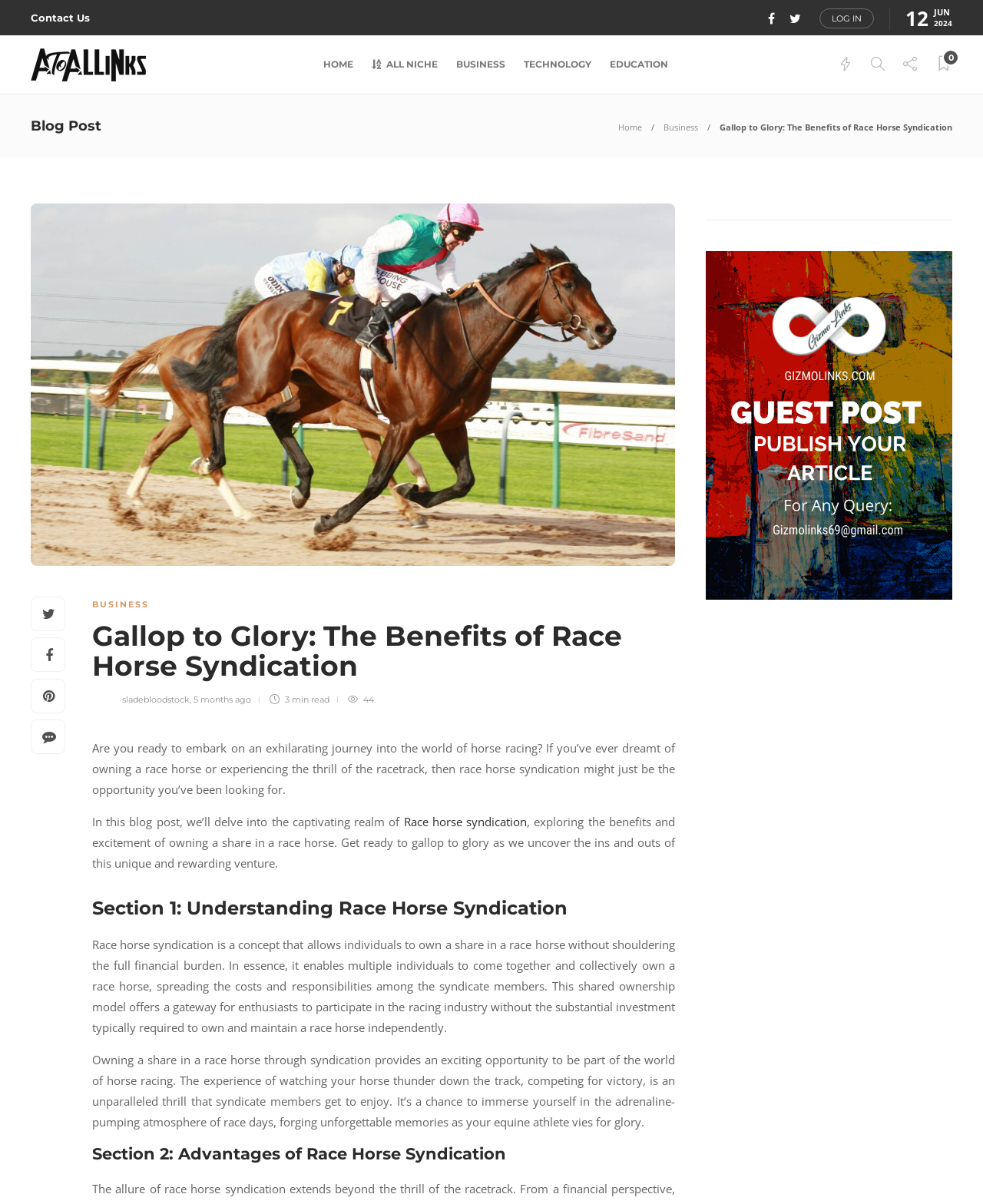Locate the bounding box coordinates of the area where you should click to accomplish the instruction: "Visit the home page".

[0.329, 0.029, 0.36, 0.078]